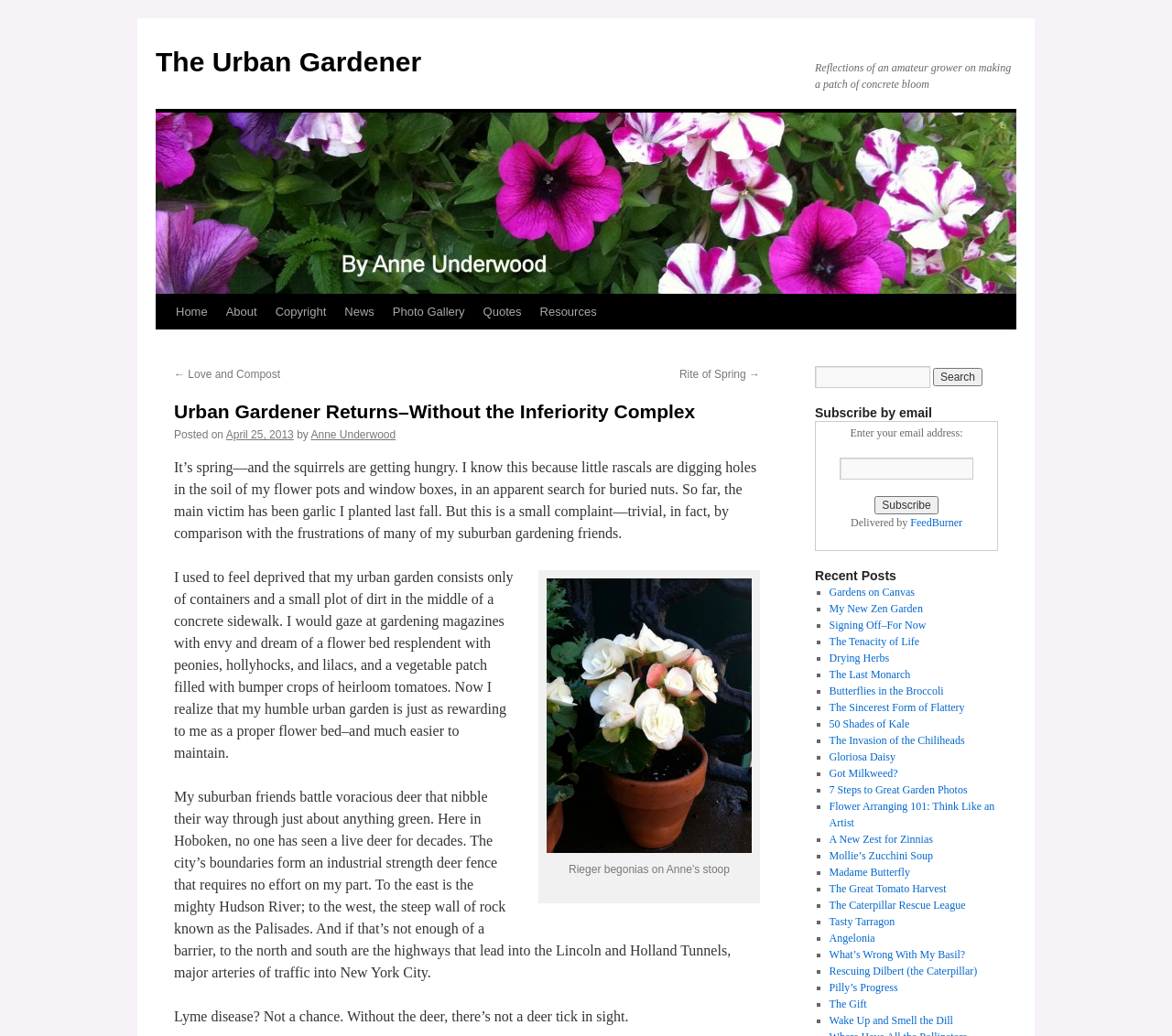What is the purpose of the search bar?
Look at the image and answer the question with a single word or phrase.

To search the website